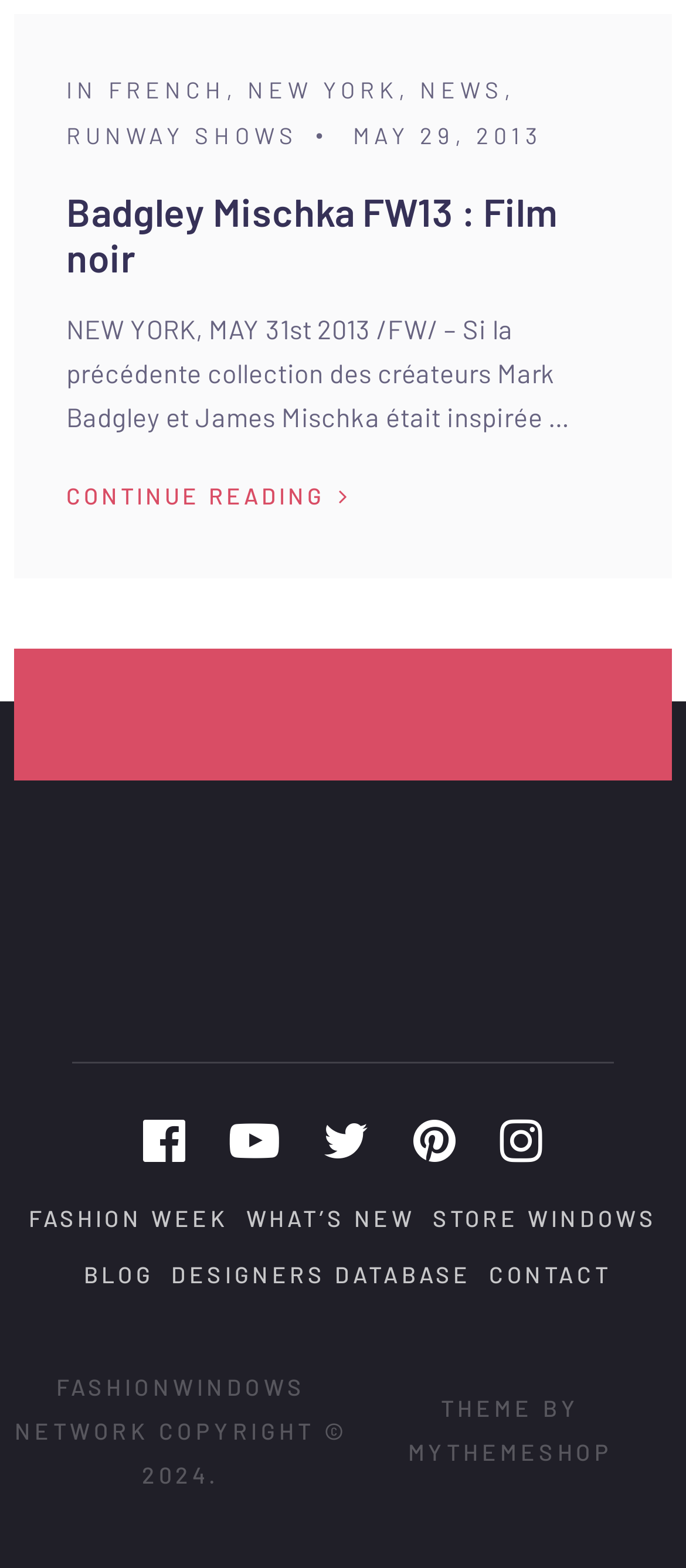Find the bounding box coordinates of the element I should click to carry out the following instruction: "Read the article about Badgley Mischka FW13".

[0.097, 0.12, 0.903, 0.179]